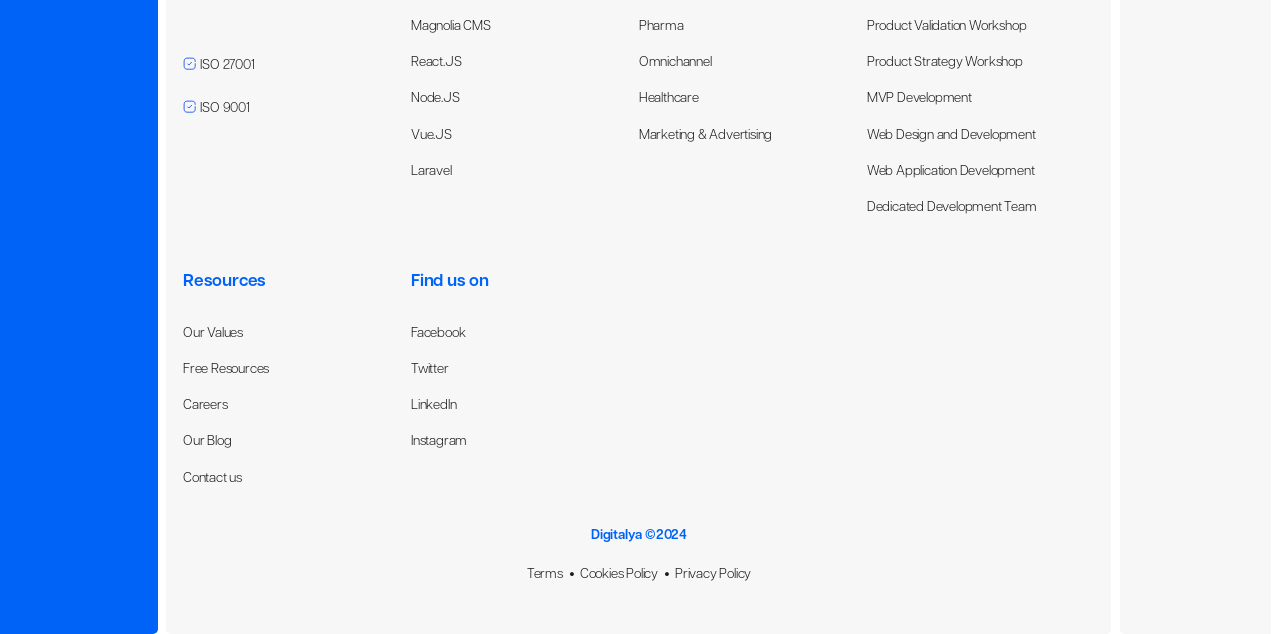Please indicate the bounding box coordinates for the clickable area to complete the following task: "Check the Careers page". The coordinates should be specified as four float numbers between 0 and 1, i.e., [left, top, right, bottom].

[0.143, 0.626, 0.178, 0.656]